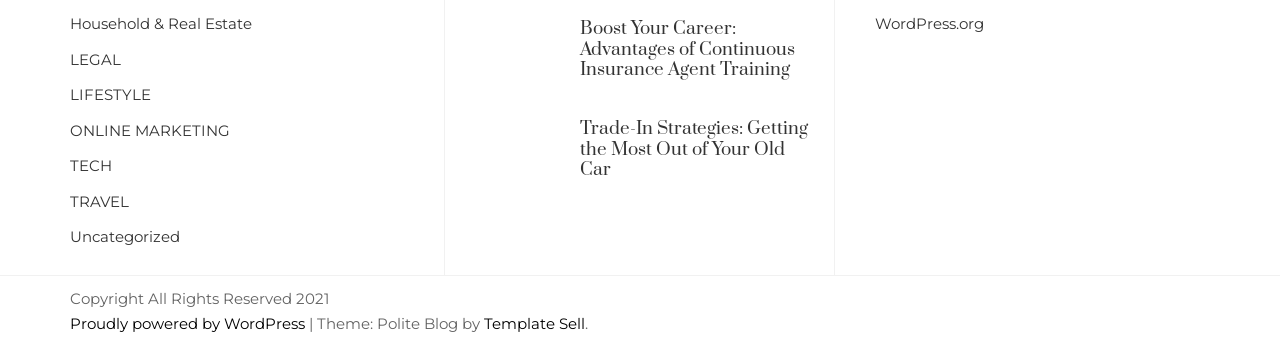What is the category of the first link? Refer to the image and provide a one-word or short phrase answer.

Household & Real Estate